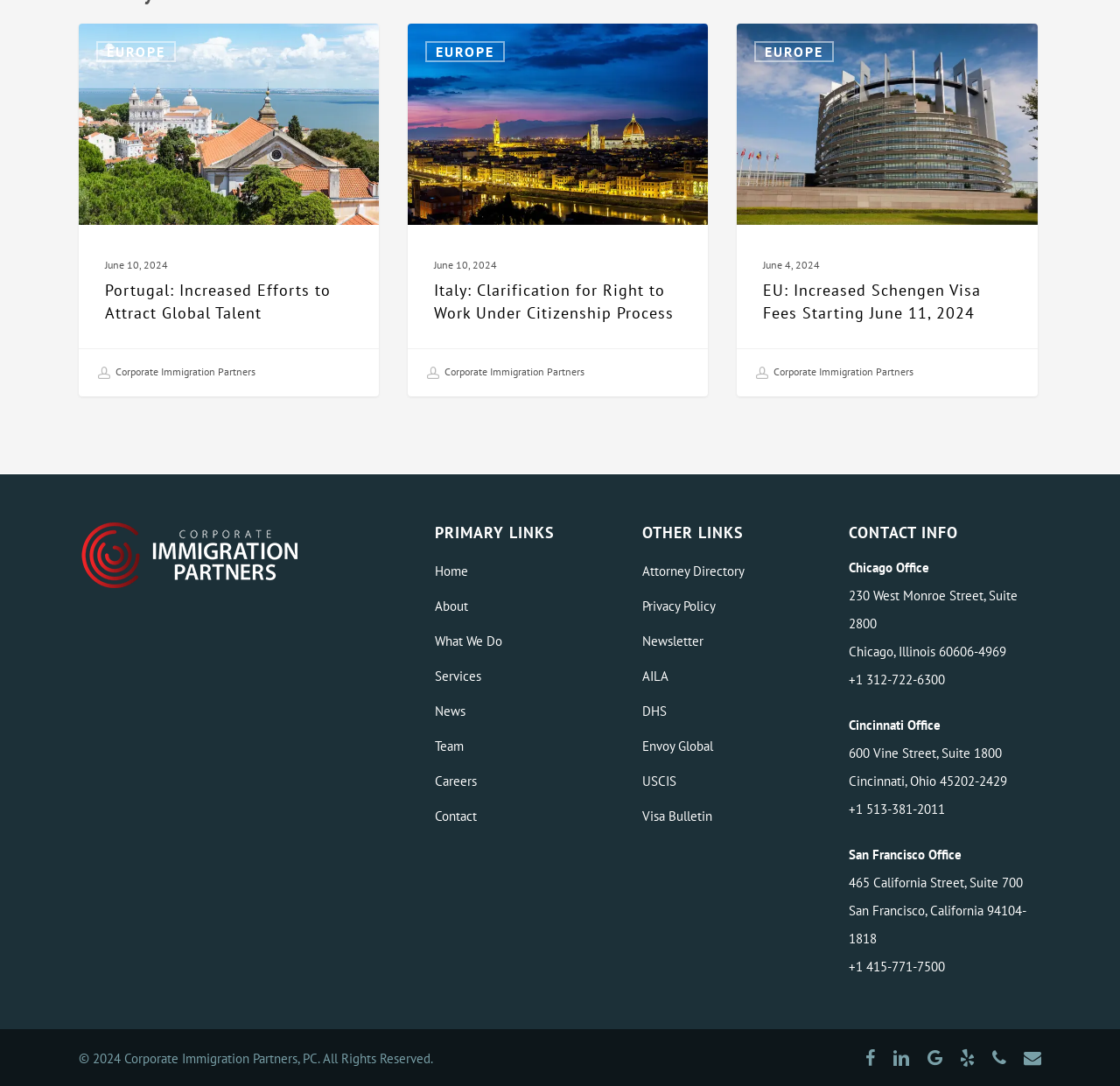Respond to the following query with just one word or a short phrase: 
What is the date of the second news article?

June 10, 2024